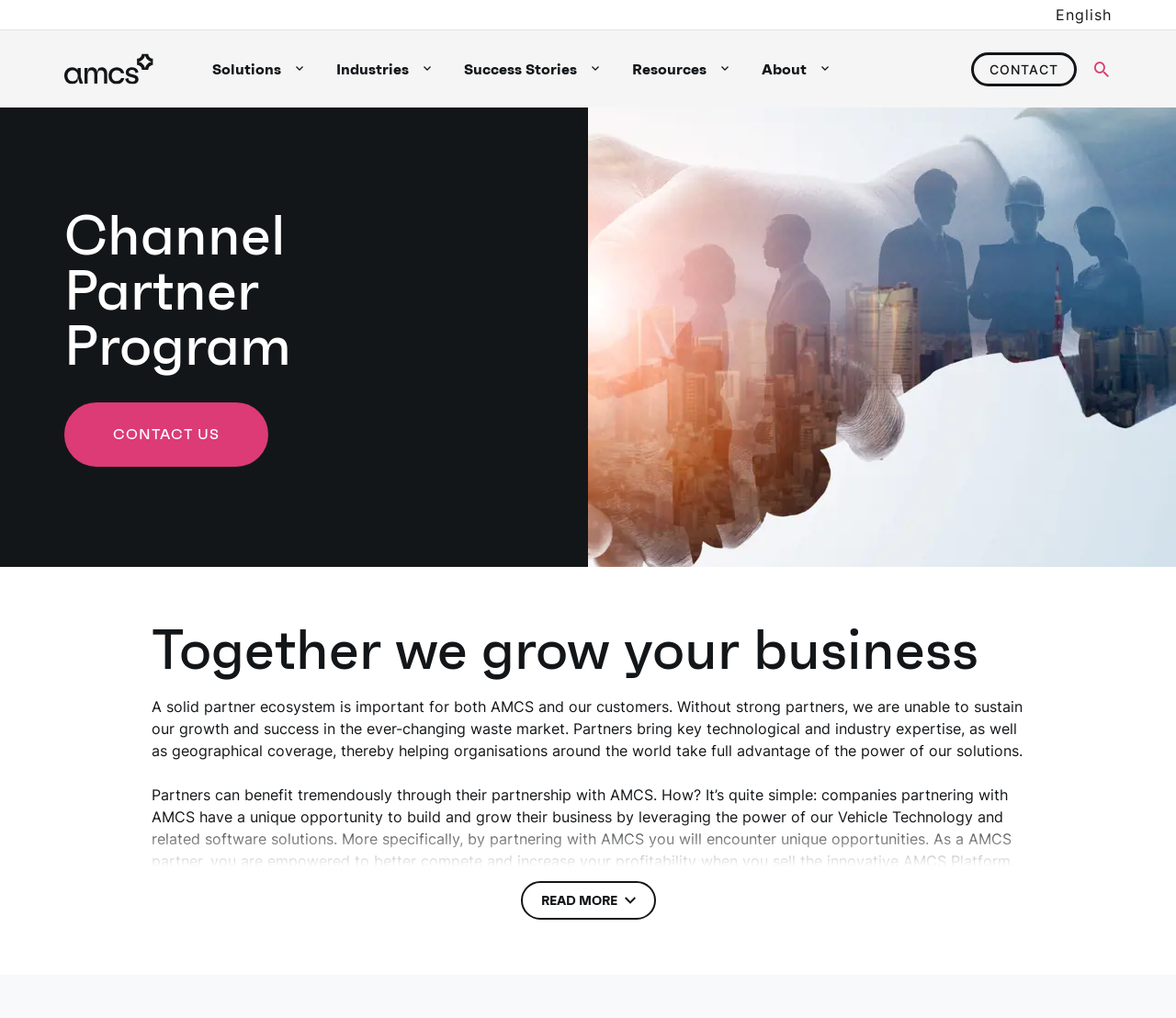Please provide a comprehensive answer to the question based on the screenshot: What is the benefit of partnering with AMCS?

According to the webpage, partnering with AMCS provides companies with a unique opportunity to build and grow their business by leveraging the power of AMCS' Vehicle Technology and related software solutions.